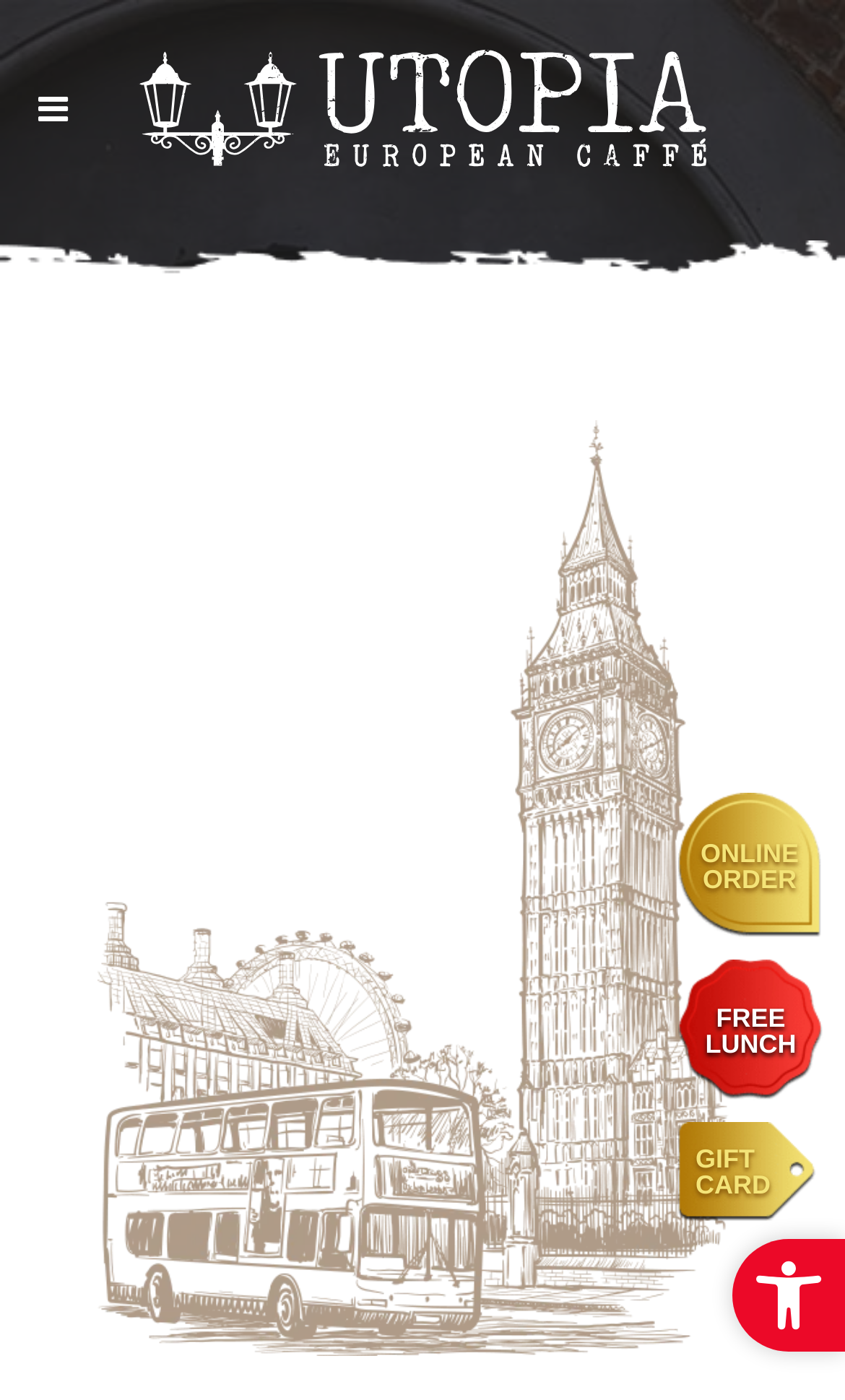Examine the screenshot and answer the question in as much detail as possible: What meal option is available for online order?

On the webpage, there is a text 'LUNCH' near the 'ORDER' button, which implies that lunch is one of the meal options available for online order.